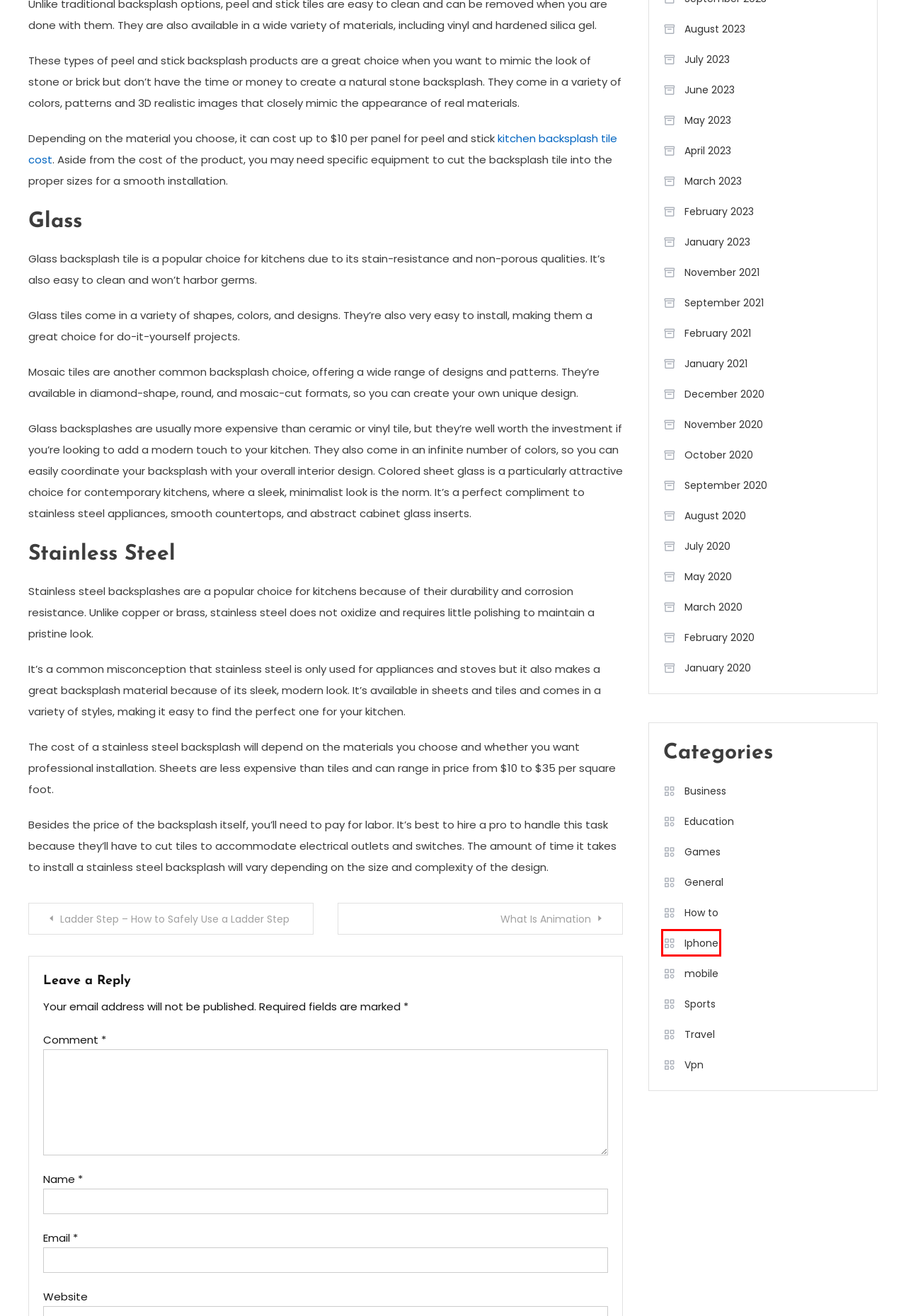Look at the screenshot of a webpage where a red bounding box surrounds a UI element. Your task is to select the best-matching webpage description for the new webpage after you click the element within the bounding box. The available options are:
A. Shop Designer Kitchen Backsplash Tiles | BELK Tile
B. What Is Animation
C. Travel - Slim Glaze
D. Iphone - Slim Glaze
E. Vpn - Slim Glaze
F. mobile - Slim Glaze
G. Comprehensive Financial Planning for Expats: Navigating Your International Financial Journey
H. Ladder Step - How to Safely Use a Ladder Step

D